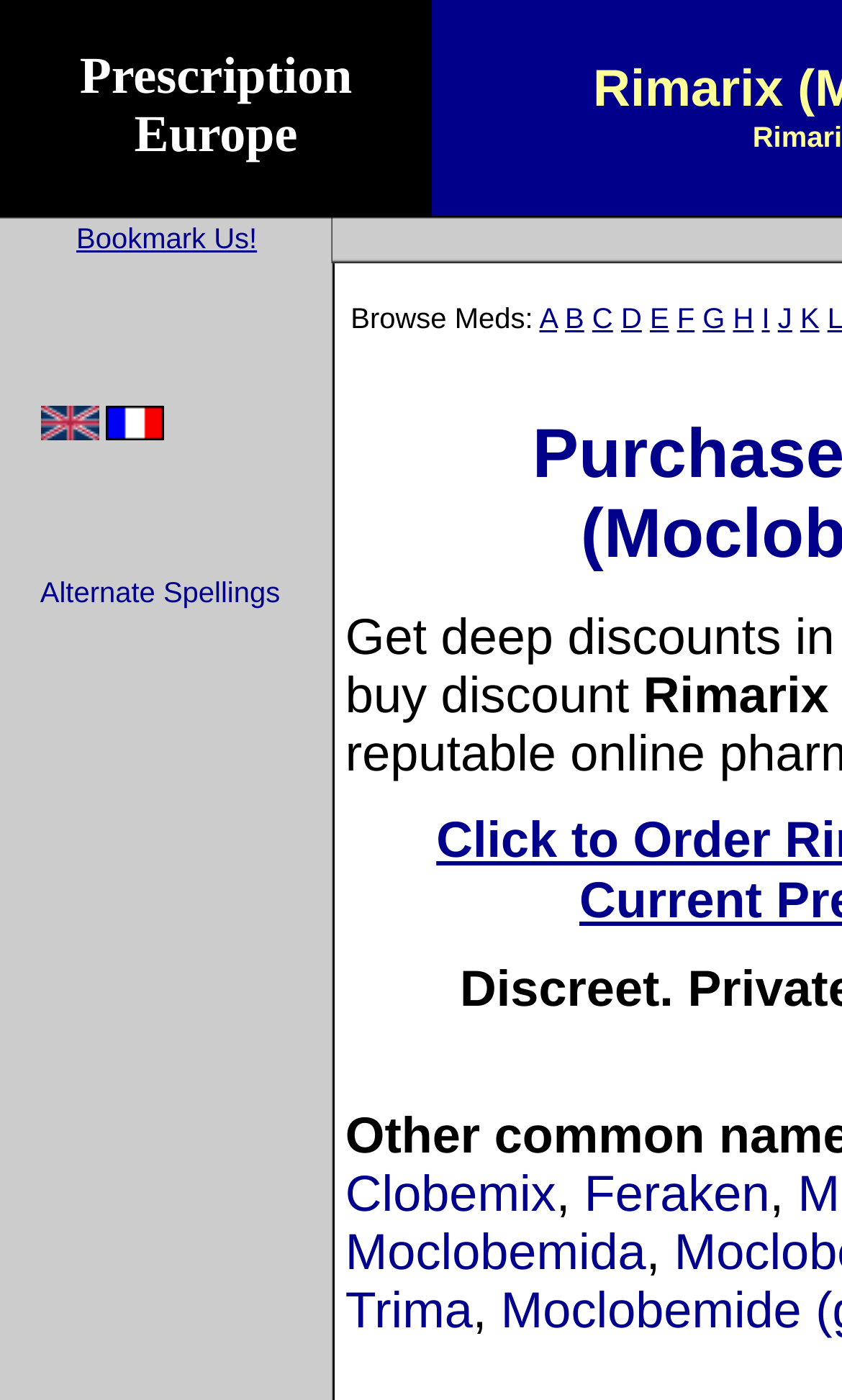Highlight the bounding box of the UI element that corresponds to this description: "F".

[0.804, 0.216, 0.825, 0.239]